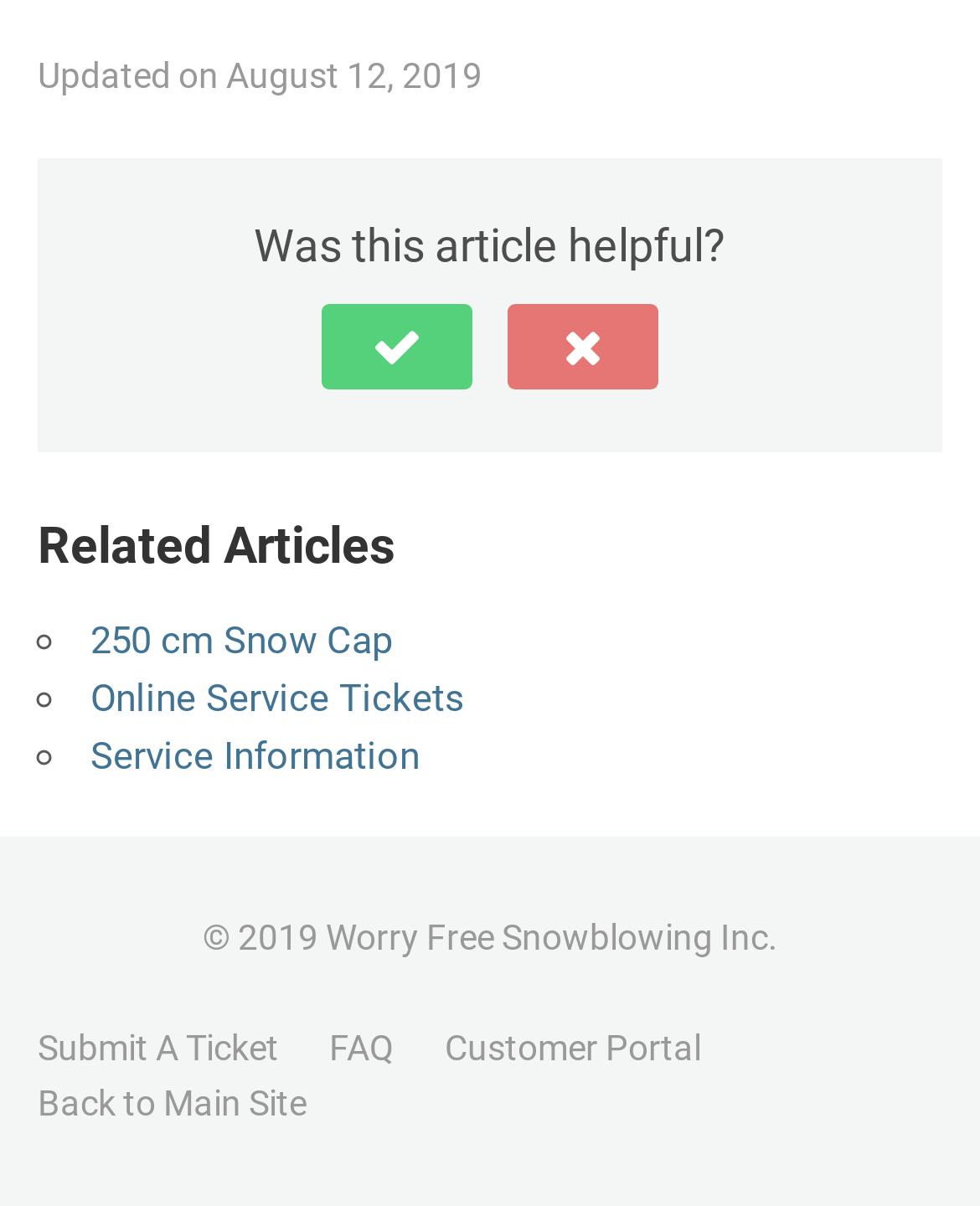Identify the bounding box coordinates of the region I need to click to complete this instruction: "Click the 'No' button".

[0.518, 0.251, 0.672, 0.322]